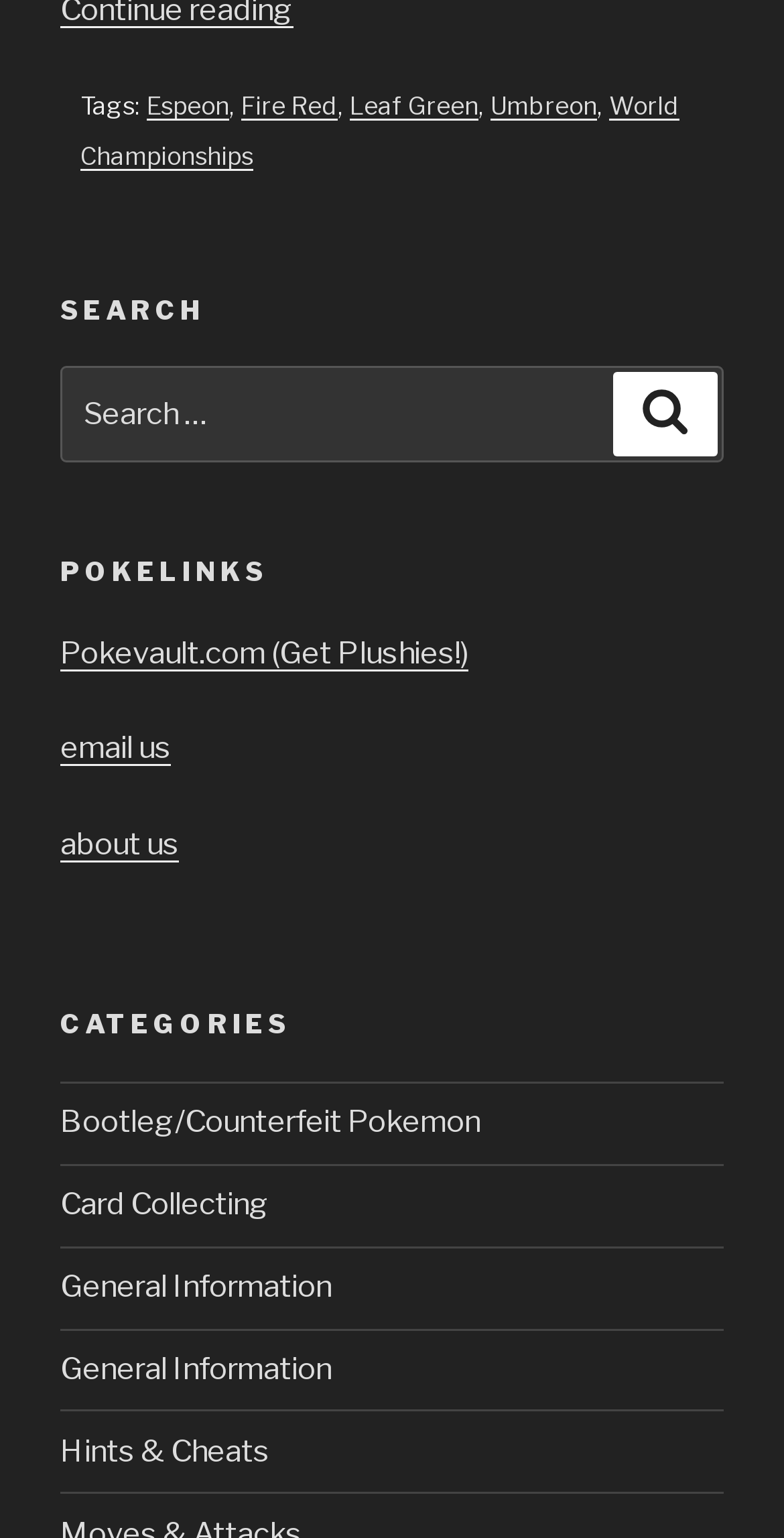How many categories are listed?
Refer to the image and provide a detailed answer to the question.

There are three categories listed on the webpage: 'POKELINKS', 'CATEGORIES', and 'SEARCH'. Each category has multiple links and elements associated with it.